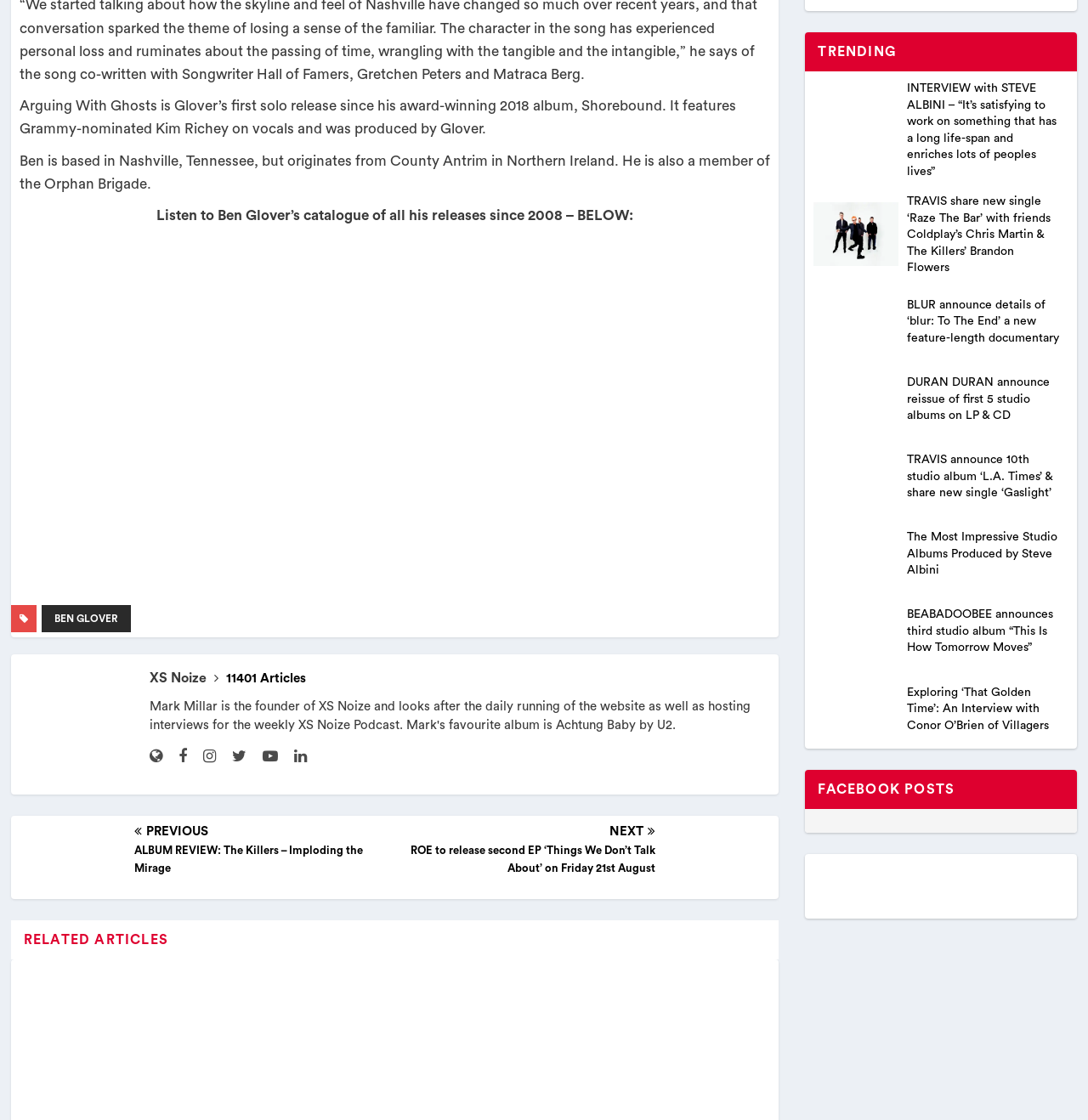What is Ben Glover's latest album?
Please answer using one word or phrase, based on the screenshot.

Arguing With Ghosts